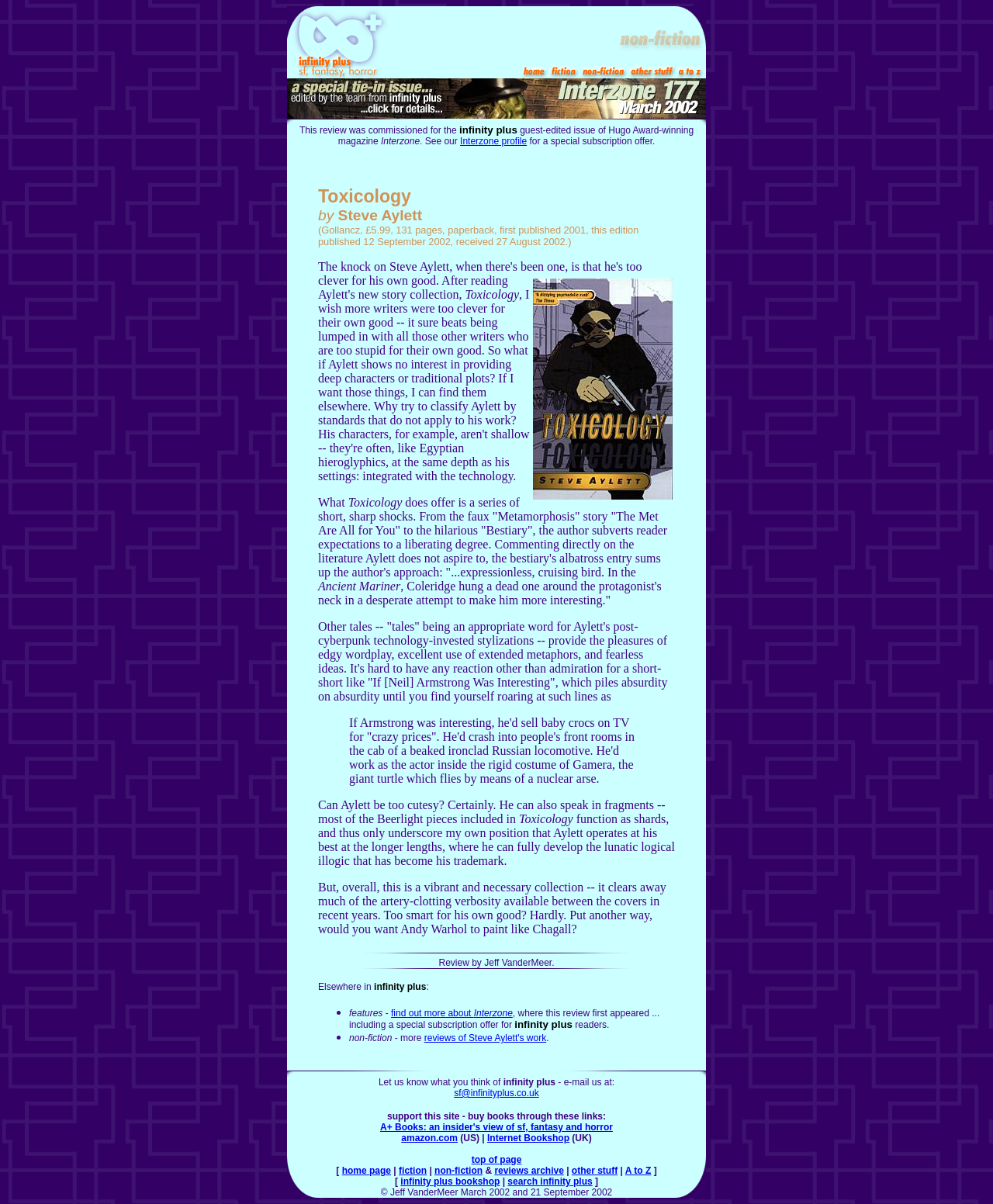What is the name of the magazine where this review first appeared?
Please look at the screenshot and answer using one word or phrase.

Interzone